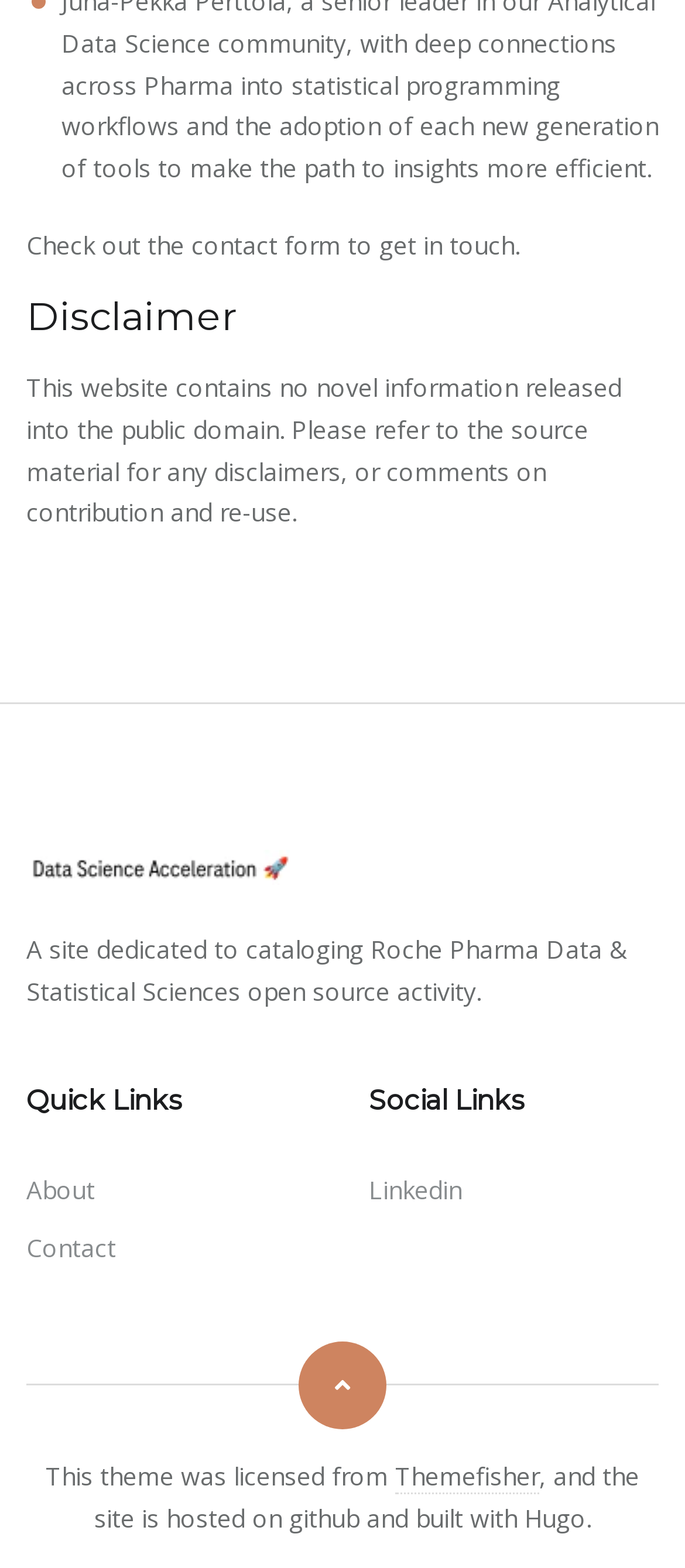Answer the question with a brief word or phrase:
What is the name of the open source code collaboration project?

Data Science Accelerated